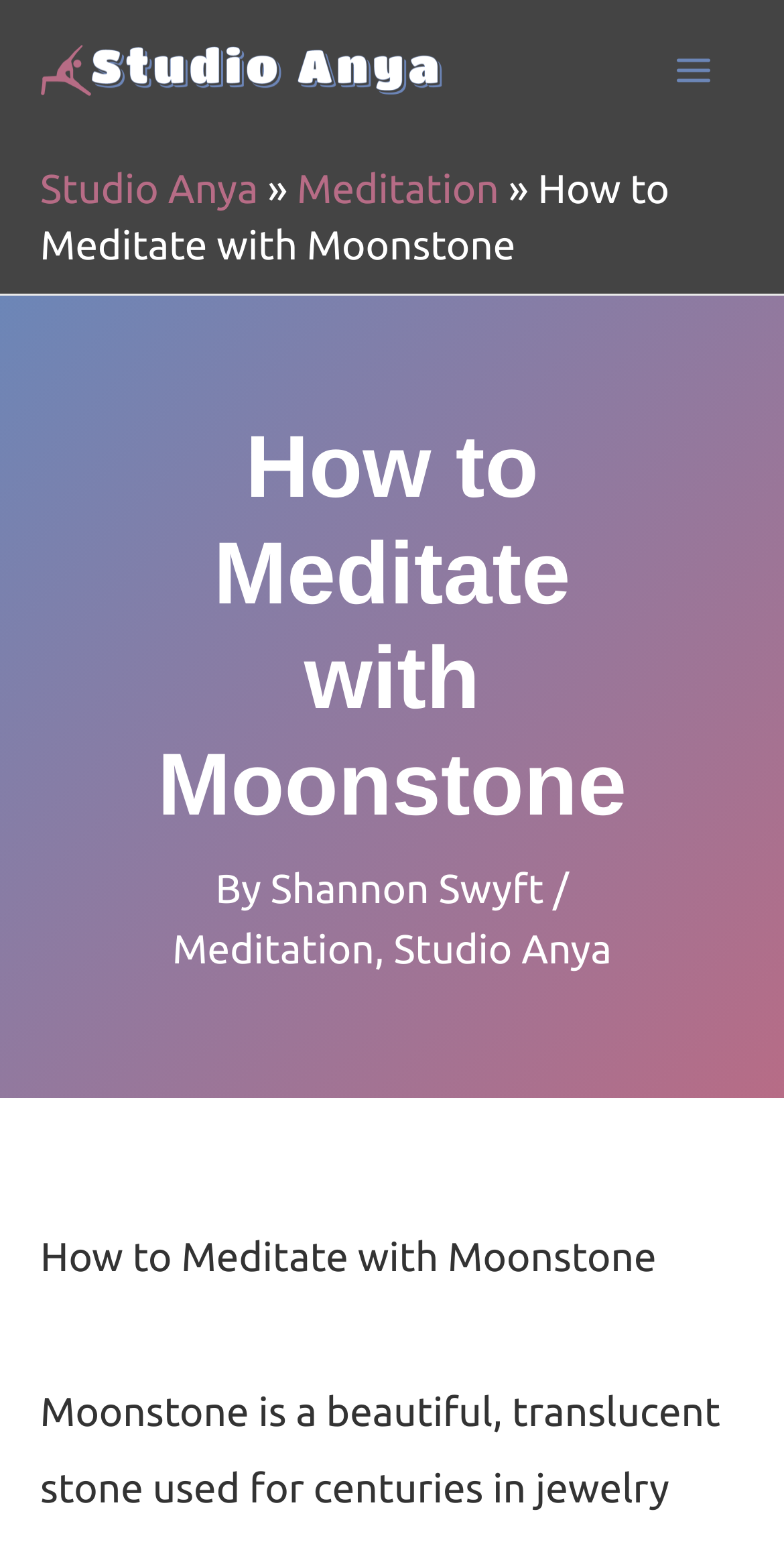Is there a main menu button on the webpage?
Please give a detailed and elaborate explanation in response to the question.

I found the main menu button by looking at the top-right corner of the webpage, where I saw a button with the text 'Main Menu'.